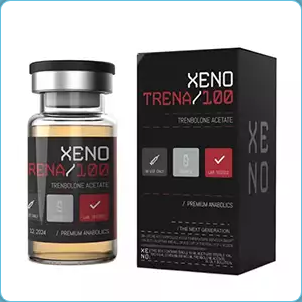What is the color of the packaging?
Please look at the screenshot and answer using one word or phrase.

Bold black